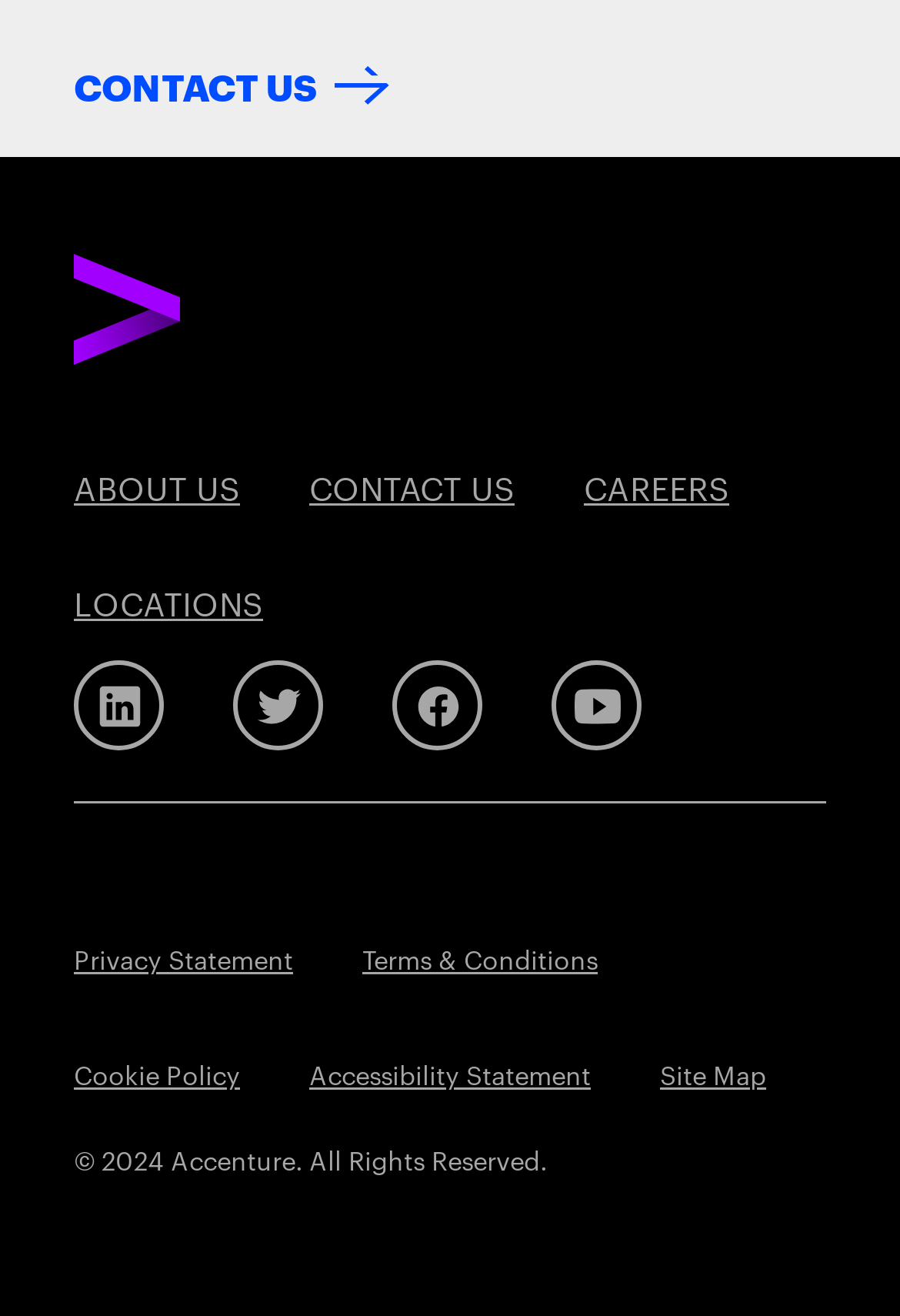What is the company name?
Please analyze the image and answer the question with as much detail as possible.

I looked for the company name in the copyright information at the bottom of the webpage and found the text '© 2024 Accenture. All Rights Reserved.' The company name mentioned is Accenture.